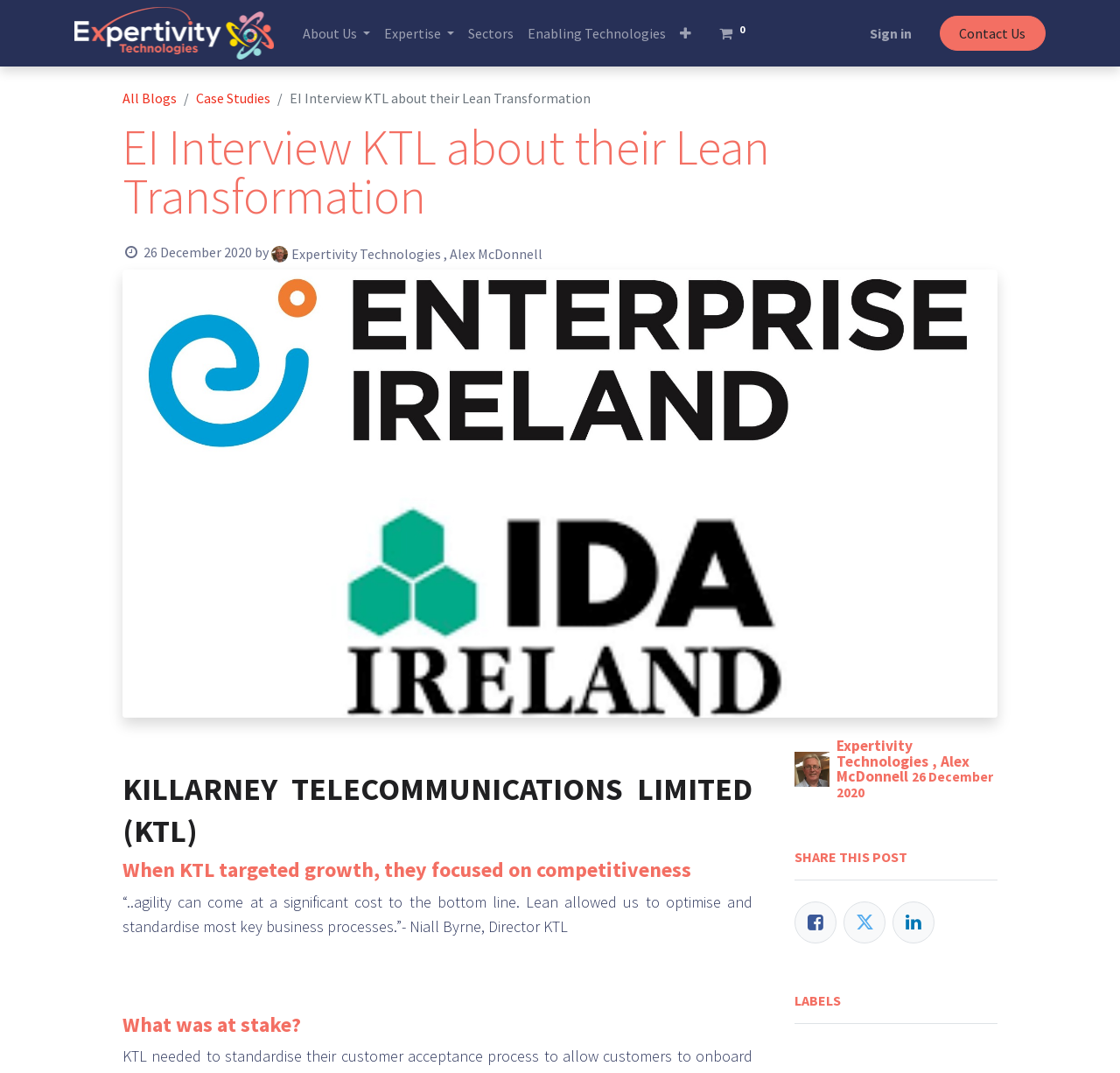Find the bounding box coordinates of the area to click in order to follow the instruction: "Sign in to the website".

[0.77, 0.015, 0.82, 0.047]